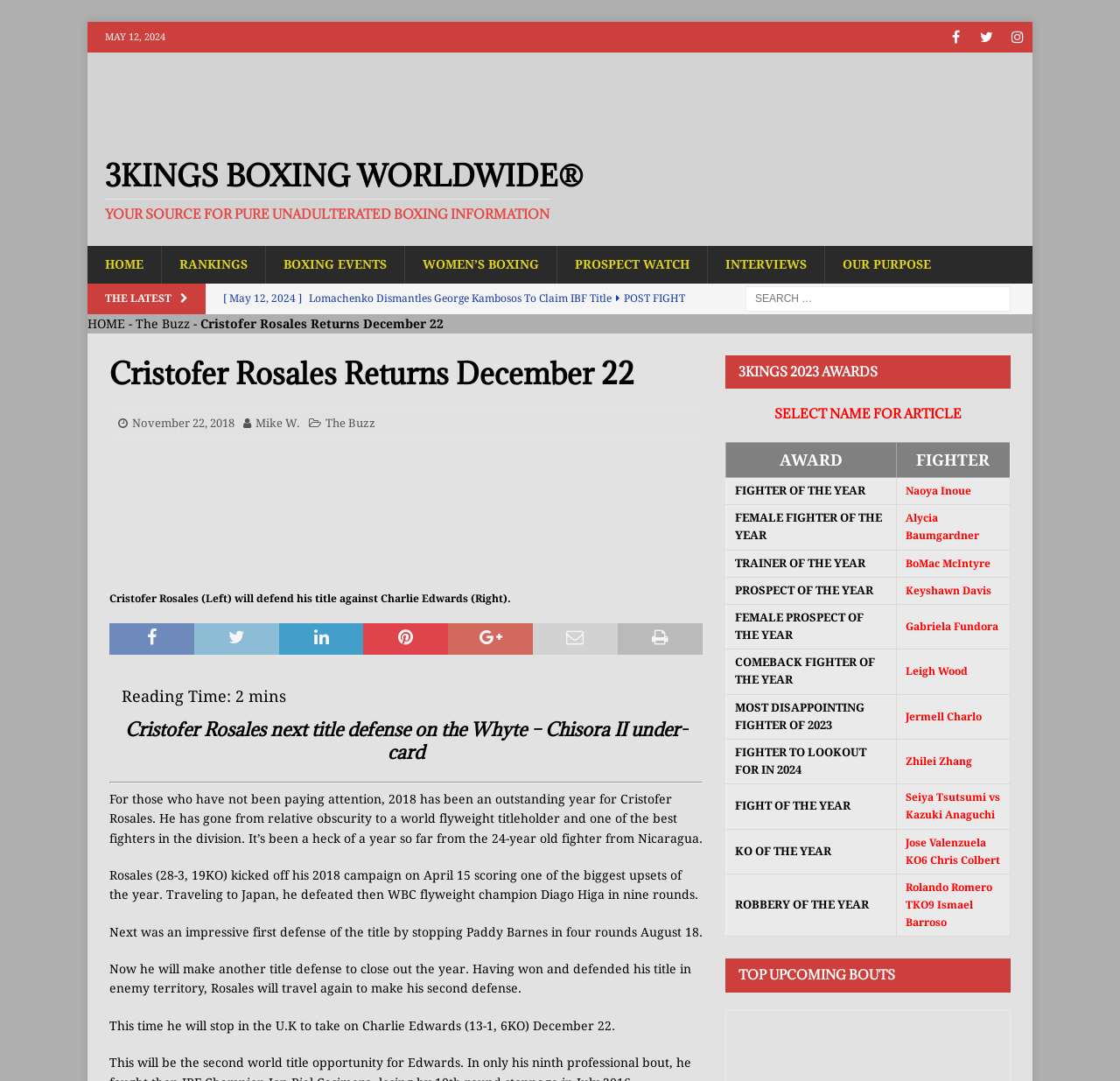Show the bounding box coordinates for the element that needs to be clicked to execute the following instruction: "Read the article about Cristofer Rosales". Provide the coordinates in the form of four float numbers between 0 and 1, i.e., [left, top, right, bottom].

[0.179, 0.293, 0.396, 0.306]